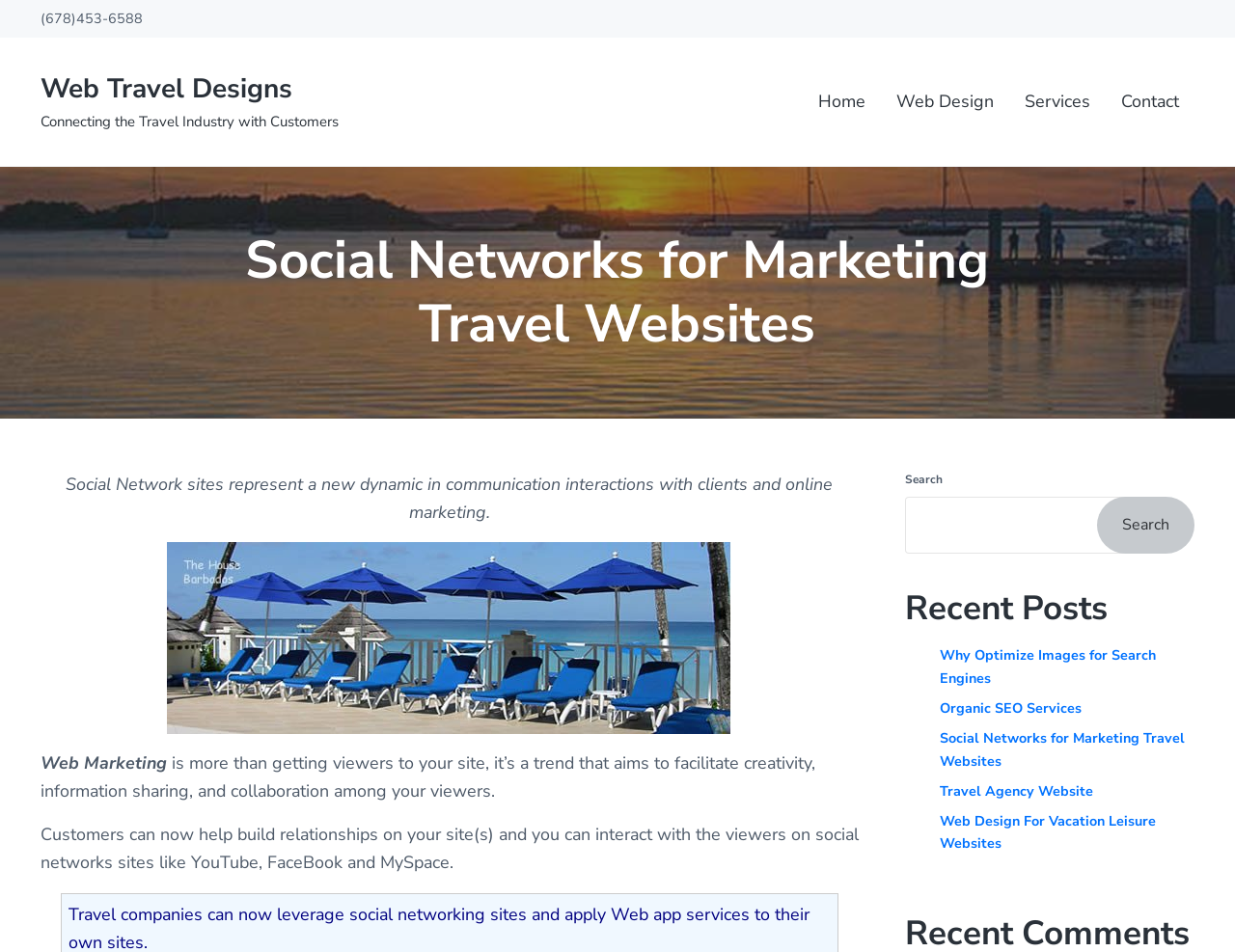Find the bounding box coordinates of the element to click in order to complete the given instruction: "Join WeChat Group."

None